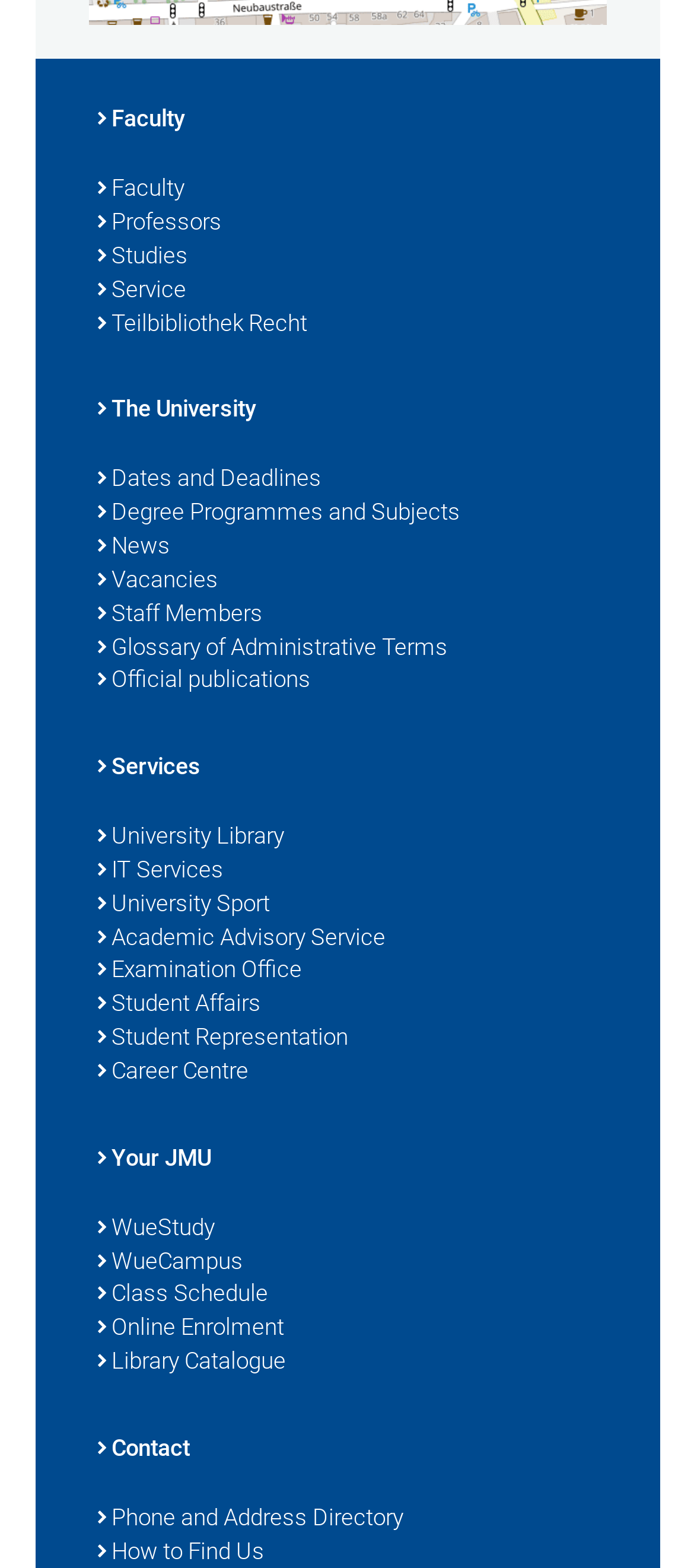What is the first link on the webpage?
Based on the screenshot, respond with a single word or phrase.

Faculty